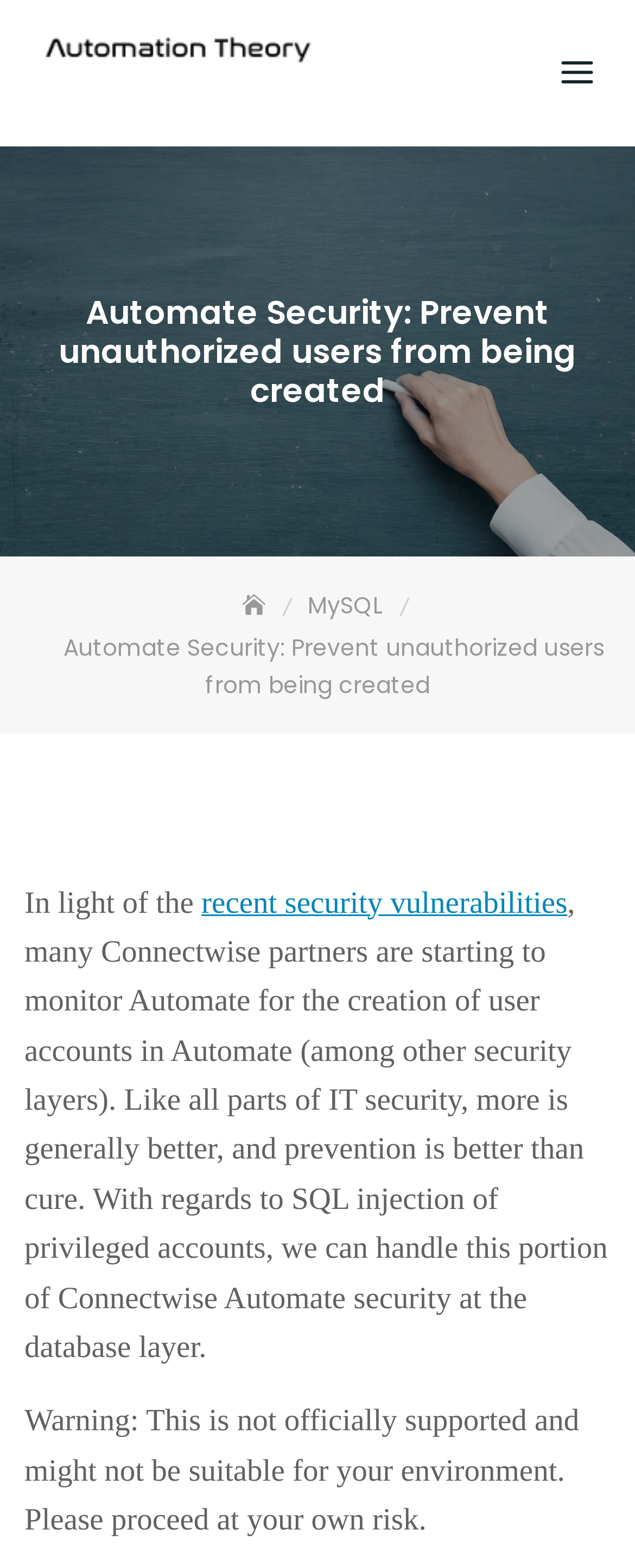What is the security layer mentioned?
Look at the screenshot and respond with a single word or phrase.

Database layer